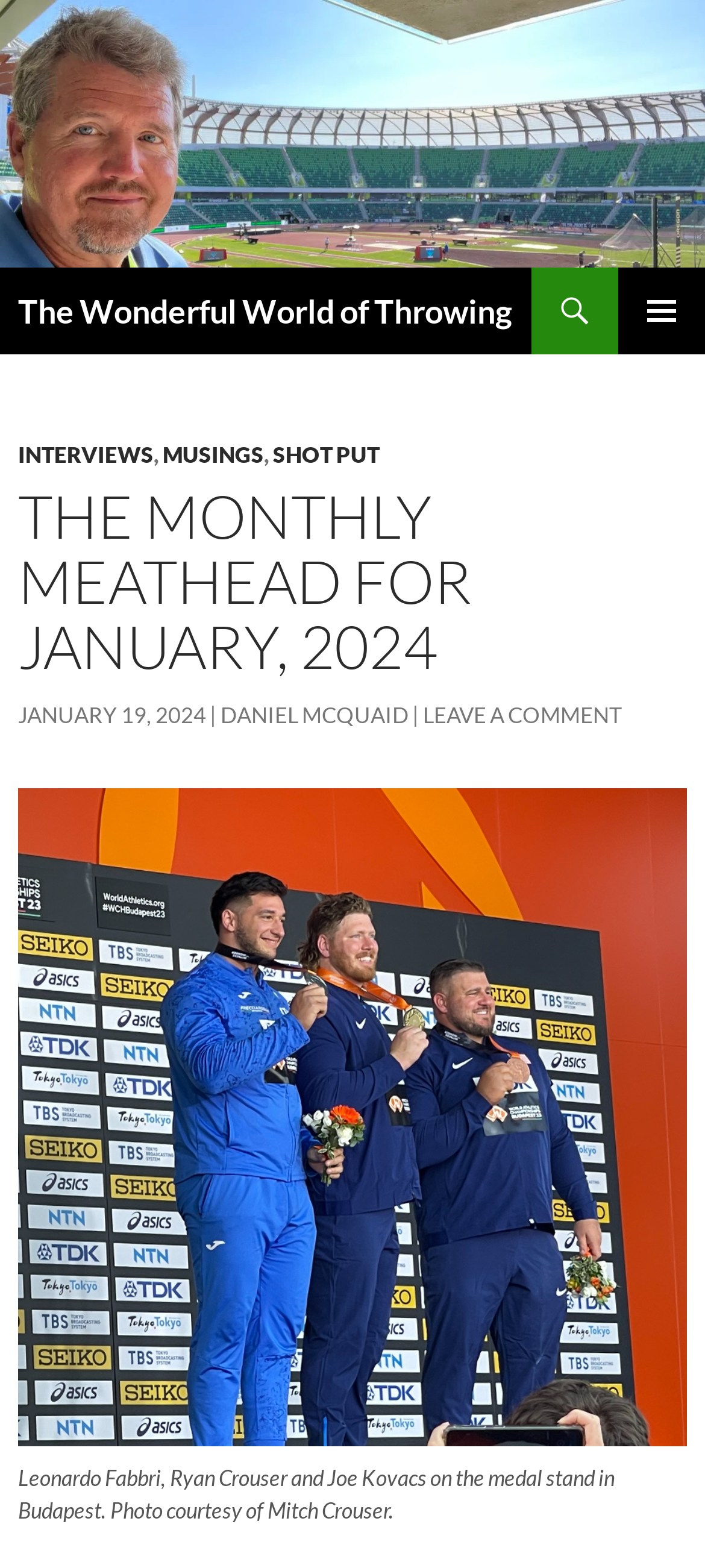Please look at the image and answer the question with a detailed explanation: What is the date of the article?

I found the date of the article by looking at the link element with the text 'JANUARY 19, 2024', which is likely to be the publication date of the article.